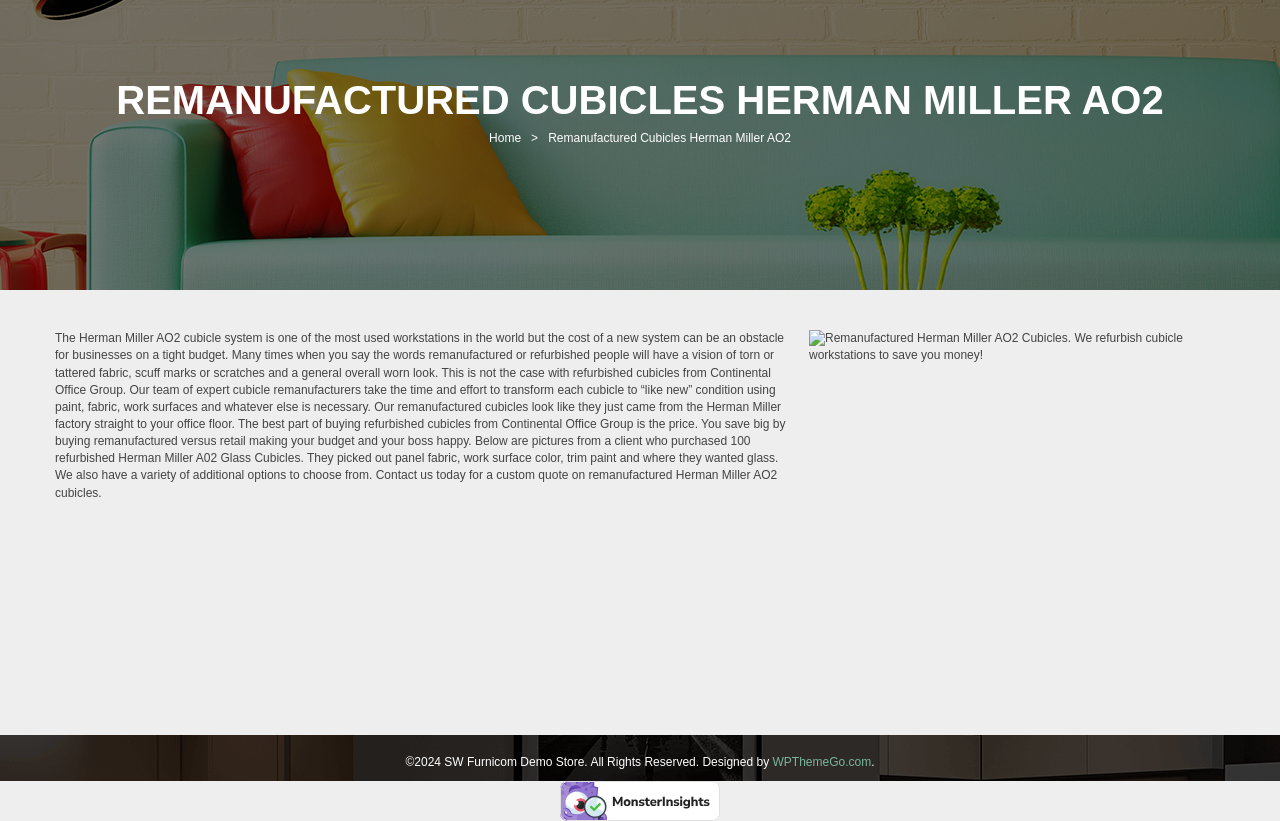Please specify the bounding box coordinates in the format (top-left x, top-left y, bottom-right x, bottom-right y), with all values as floating point numbers between 0 and 1. Identify the bounding box of the UI element described by: WPThemeGo.com

[0.603, 0.92, 0.681, 0.937]